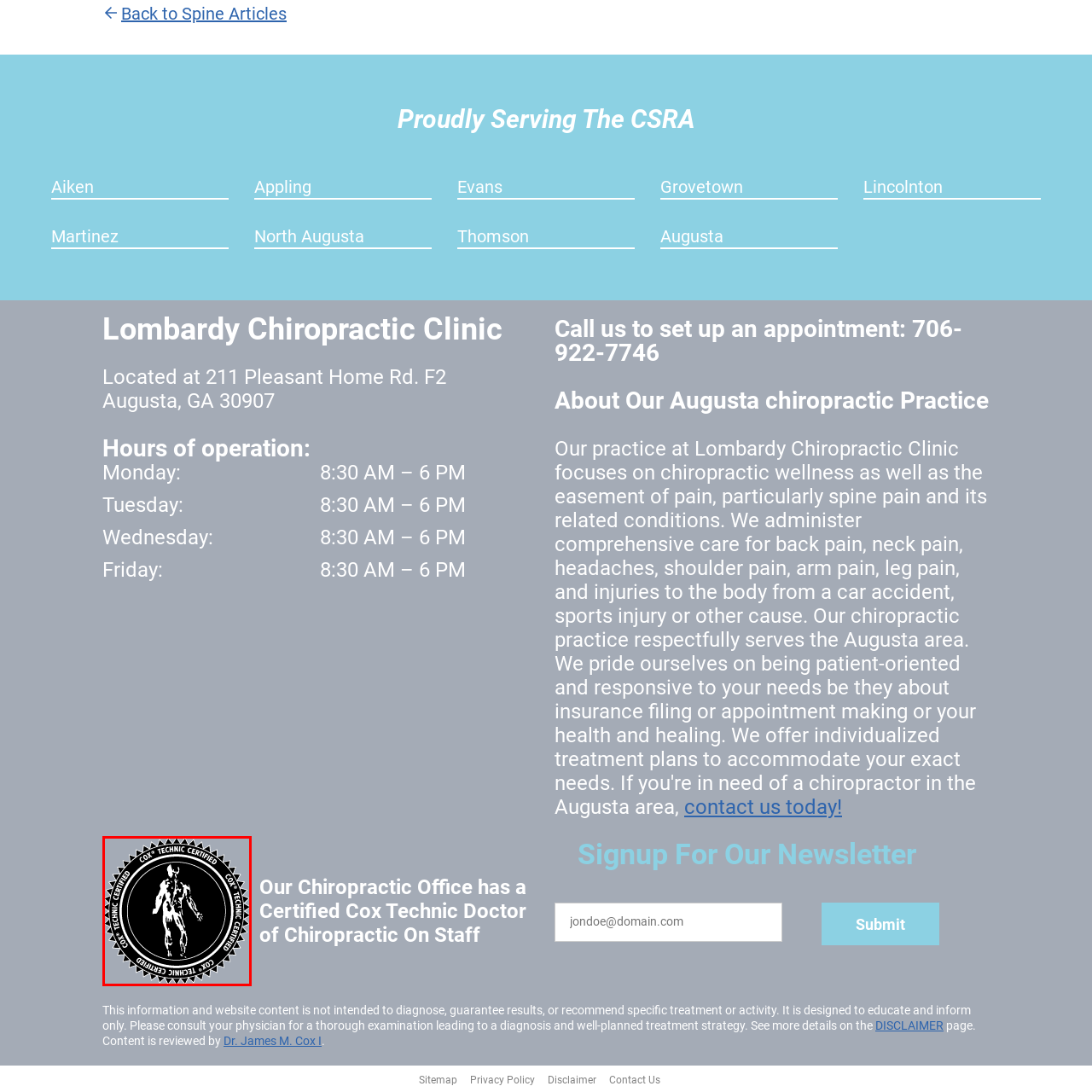Detail the scene within the red-bordered box in the image, including all relevant features and actions.

This image features a seal denoting "Cox Technic Certified," surrounded by a circular design. At the center of the seal, a stylized figure representing human anatomy is illustrated, emphasizing the focus on chiropractic care. The text "COX TECHNIC CERTIFIED" appears prominently around the perimeter, indicating that practitioners holding this certification have specialized training in the Cox Flexion-Distraction technique, a method designed to alleviate back pain and other musculoskeletal issues. This certification highlights the clinic's commitment to high standards in chiropractic practice, reassuring patients of their expertise and qualifications in providing effective treatment.